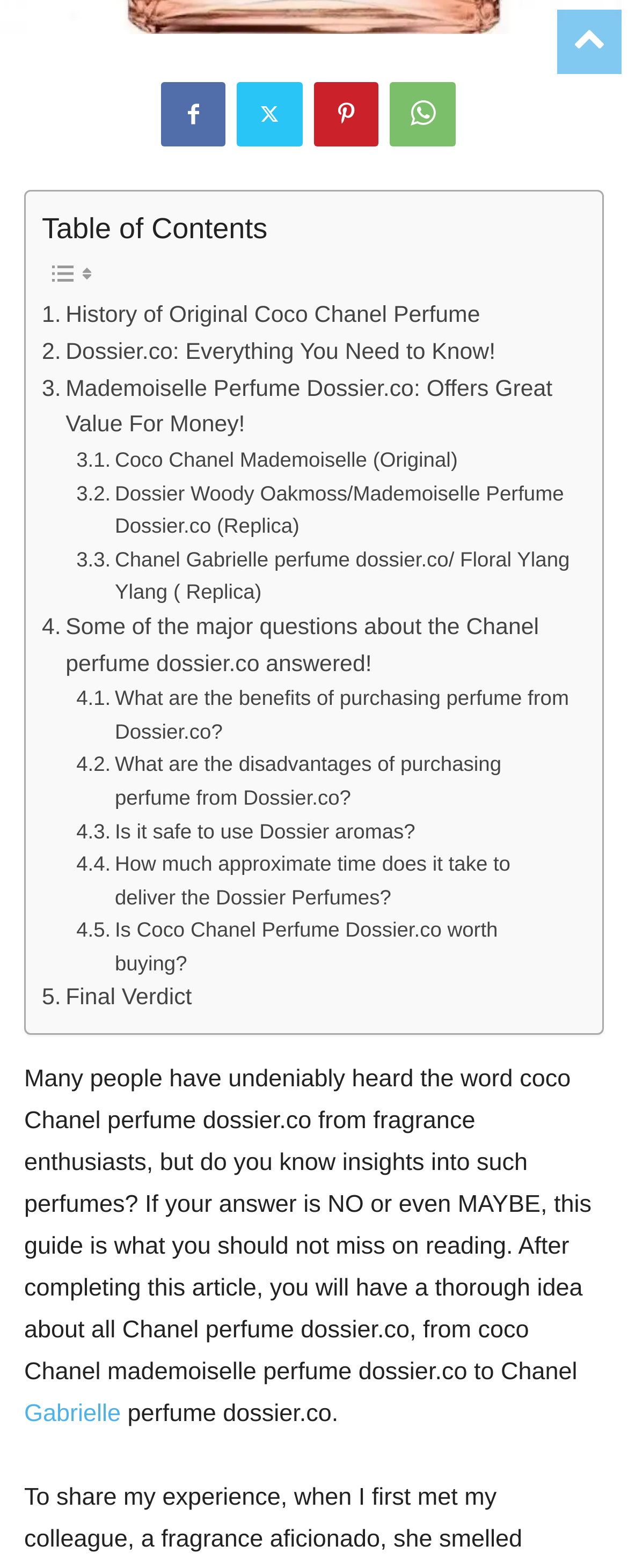Are there any images in the Table of Contents section?
Answer with a single word or phrase by referring to the visual content.

Yes